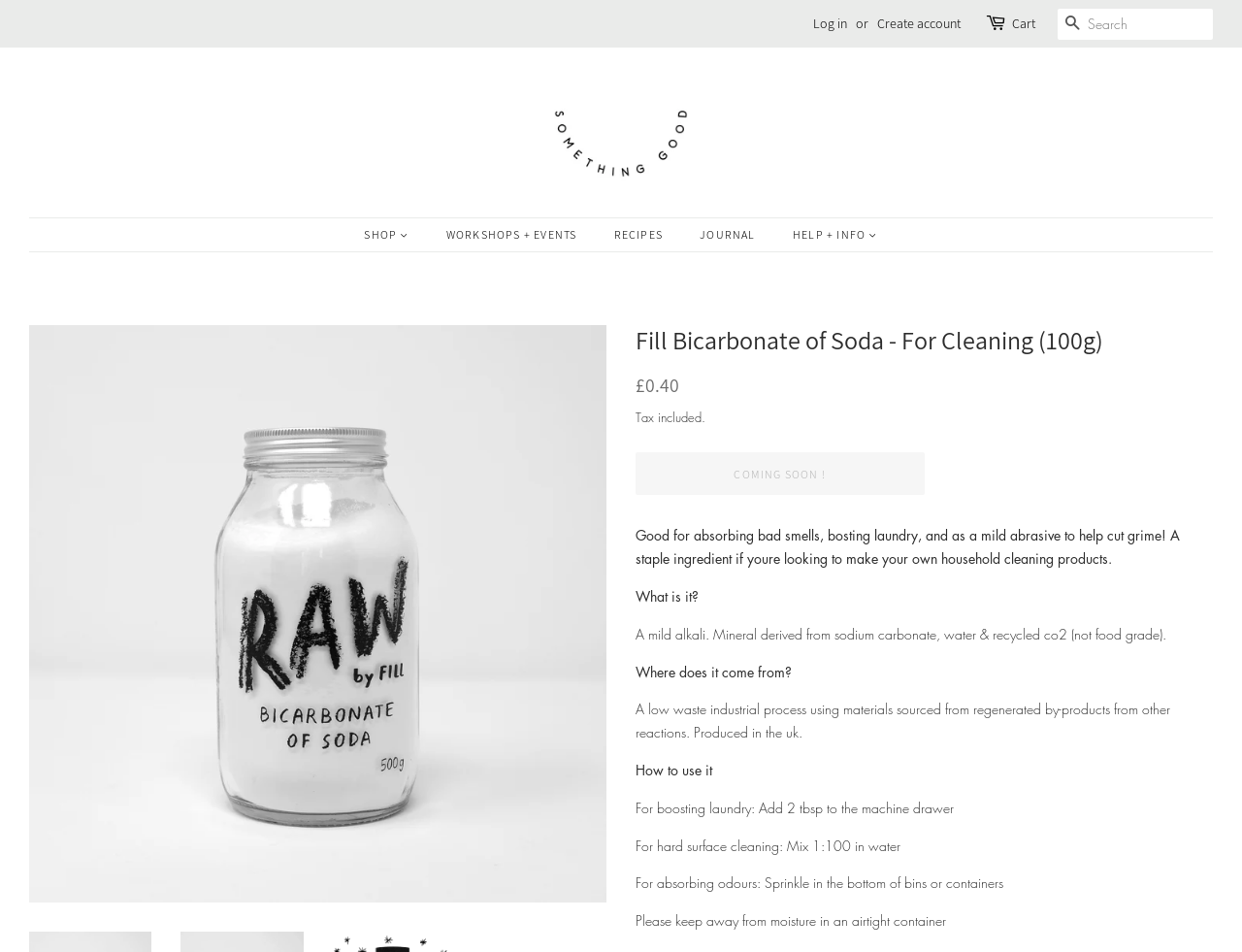Explain in detail what you observe on this webpage.

This webpage is an e-commerce platform selling various household and personal care products. At the top, there is a navigation menu with links to "Log in", "Create account", and "Cart". Next to the navigation menu, there is a search bar with a "SEARCH" button. 

Below the navigation menu, there is a logo of "Something Good Newcastle Limited" with a link to the homepage. 

The main content of the webpage is divided into two sections. On the left side, there is a menu with several categories, including "SHOP", "PANTRY", "BAKING", "BEANS + PULSES", and many more. Each category has a dropdown menu with subcategories. 

On the right side, there is a product description of "Fill Bicarbonate of Soda - For Cleaning (100g)". The product is described as good for absorbing bad smells, boosting laundry, and as a mild abrasive to help cut grime. It is also mentioned as a staple ingredient for making household cleaning products.